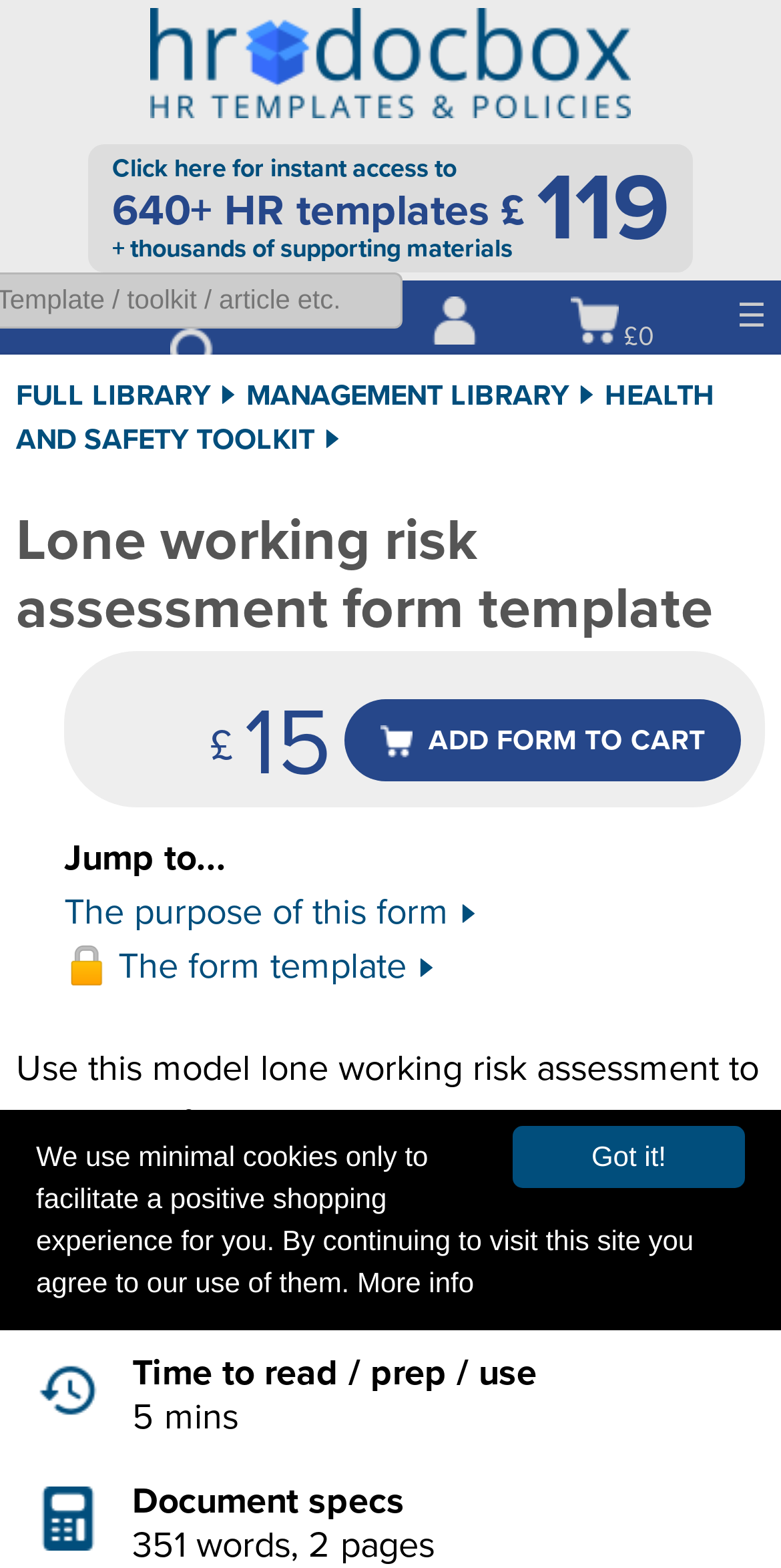Use a single word or phrase to answer the following:
What is the logo of the website?

Blue hrdocbox.co.uk logo